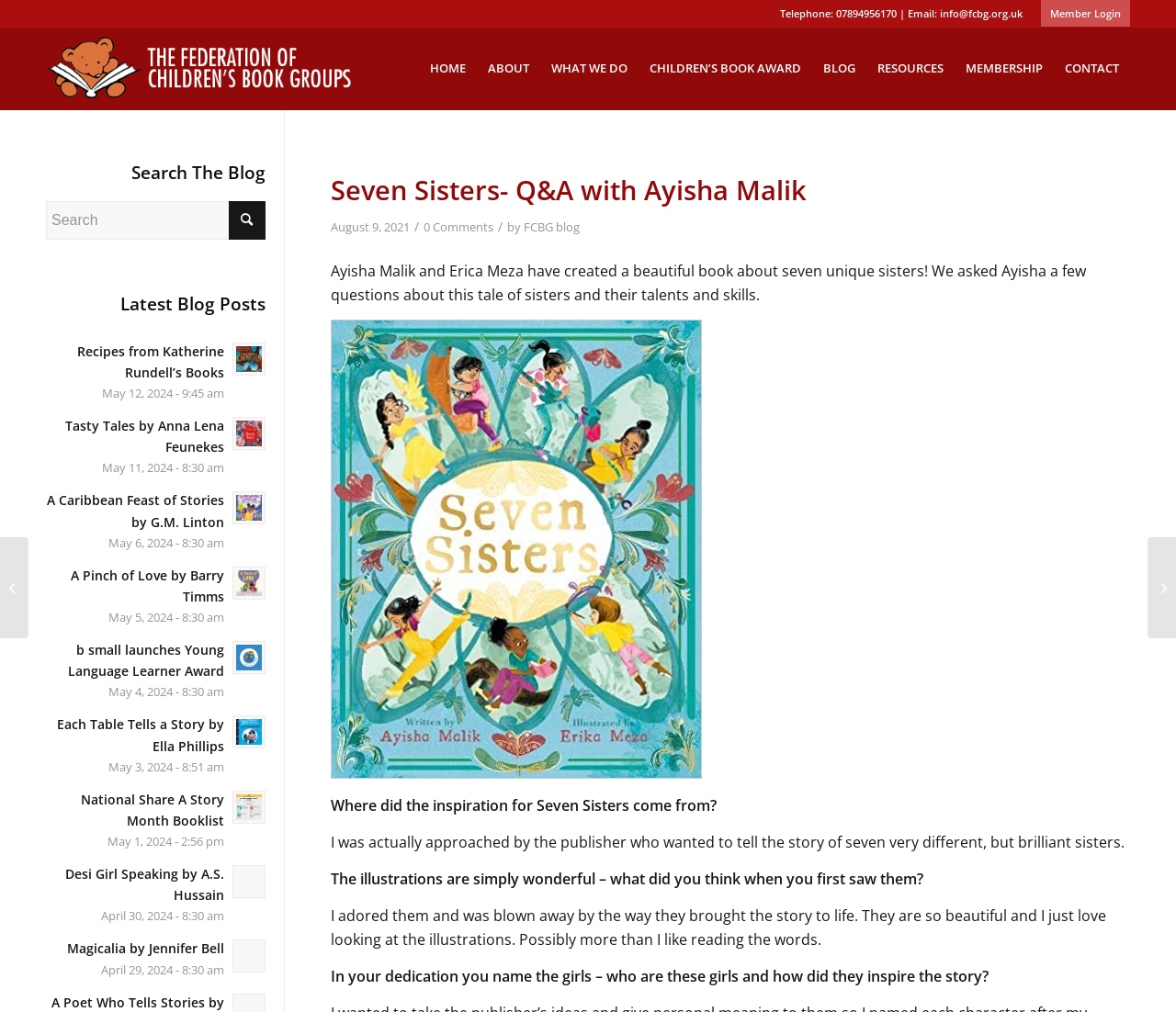How many latest blog posts are displayed on the webpage?
Provide a thorough and detailed answer to the question.

The question can be answered by counting the number of links under the heading 'Latest Blog Posts' which are 8 in total.